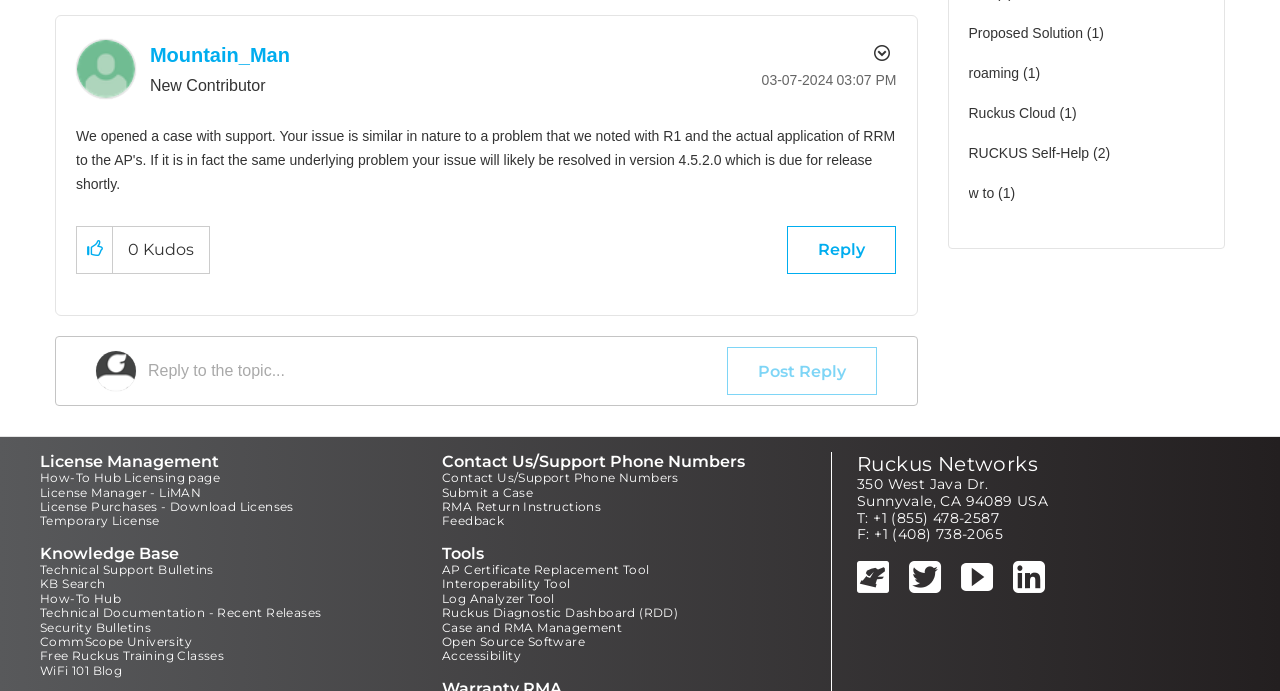Refer to the image and provide an in-depth answer to the question:
How many kudos has the post received?

The number of kudos the post has received can be found by looking at the static text element with the text '0'. This element is located next to the text 'Kudos', indicating that it represents the number of kudos the post has received.